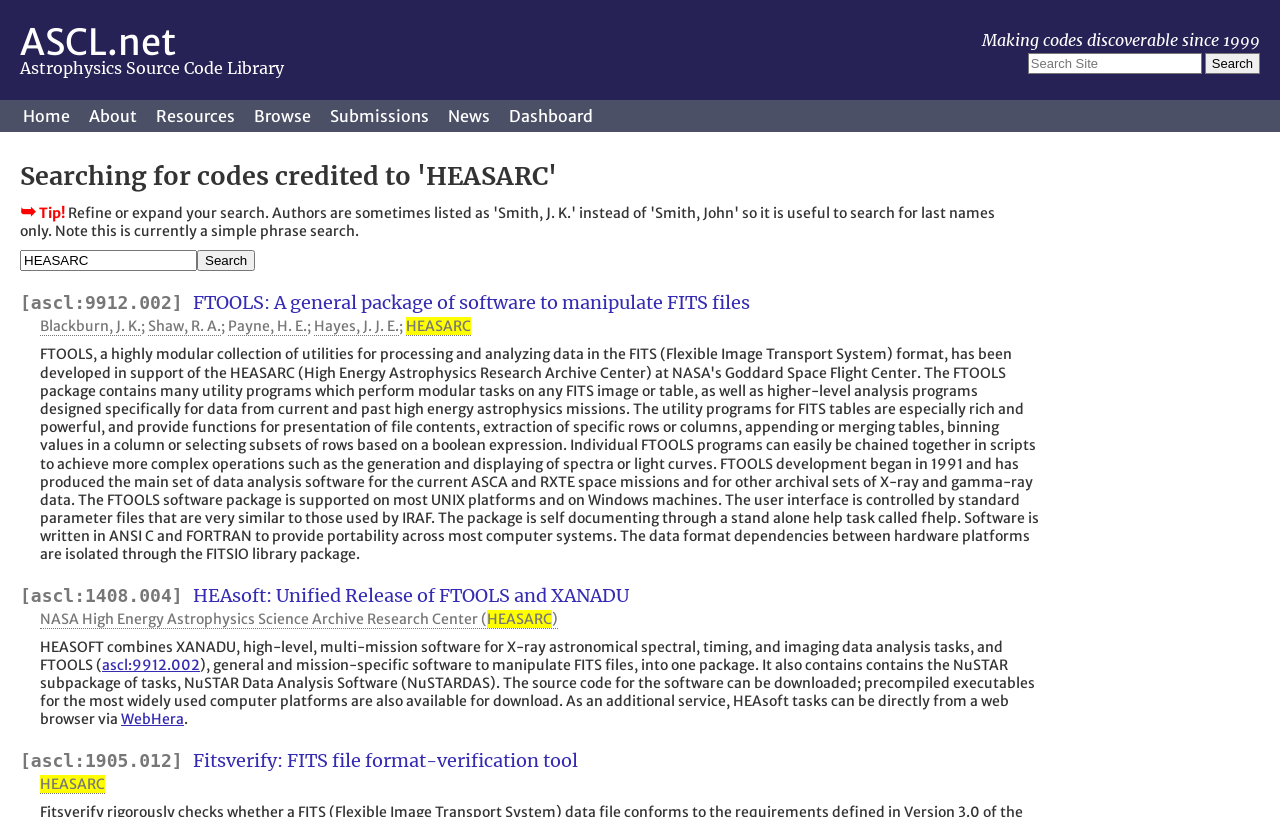Please identify the bounding box coordinates of the element I should click to complete this instruction: 'Go to the Dashboard'. The coordinates should be given as four float numbers between 0 and 1, like this: [left, top, right, bottom].

[0.391, 0.122, 0.47, 0.162]